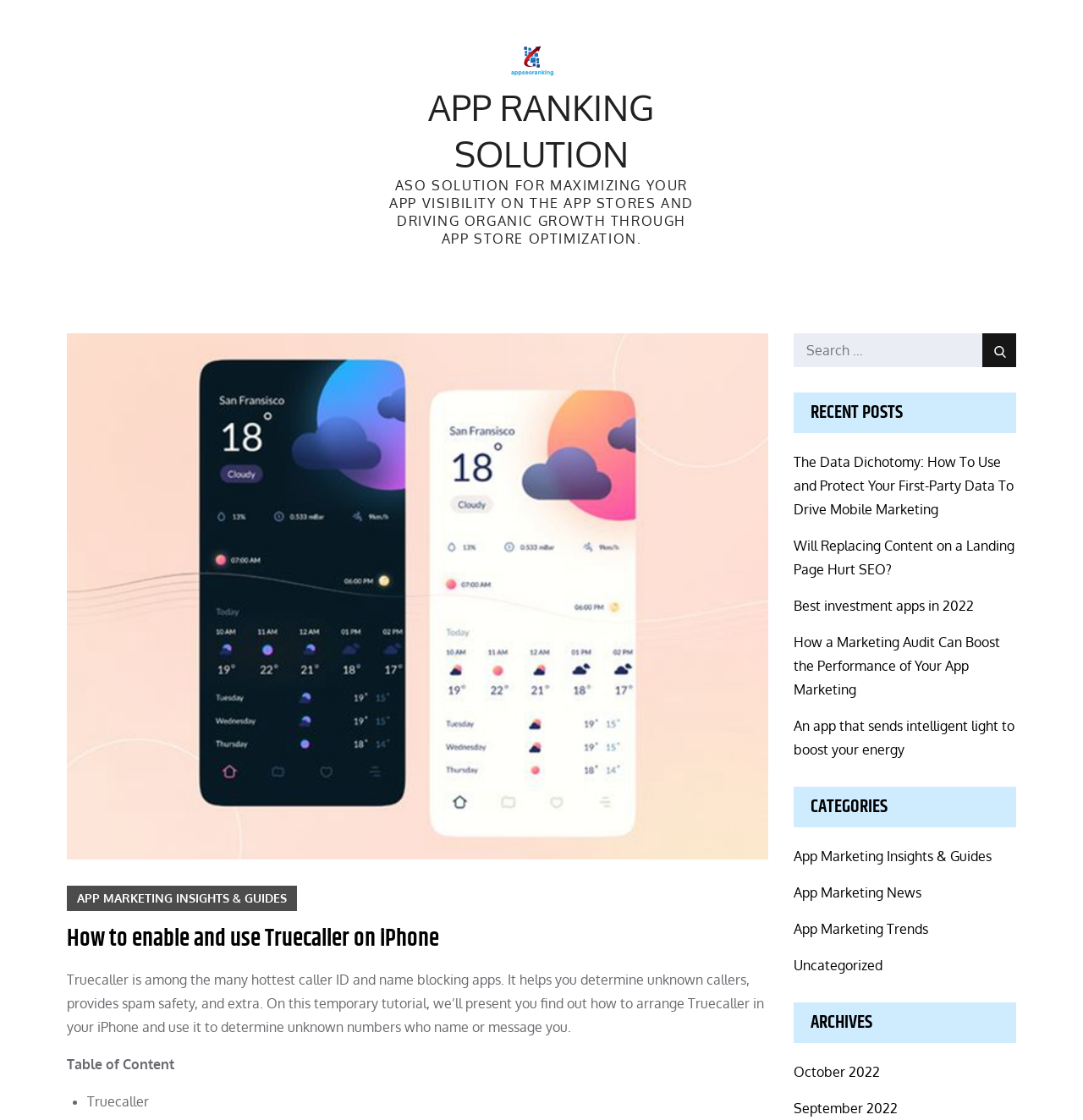What is the topic of the current tutorial?
Refer to the image and give a detailed response to the question.

The webpage is focused on providing a tutorial on how to enable and use Truecaller on an iPhone, as indicated by the heading 'How to enable and use Truecaller on iPhone'.